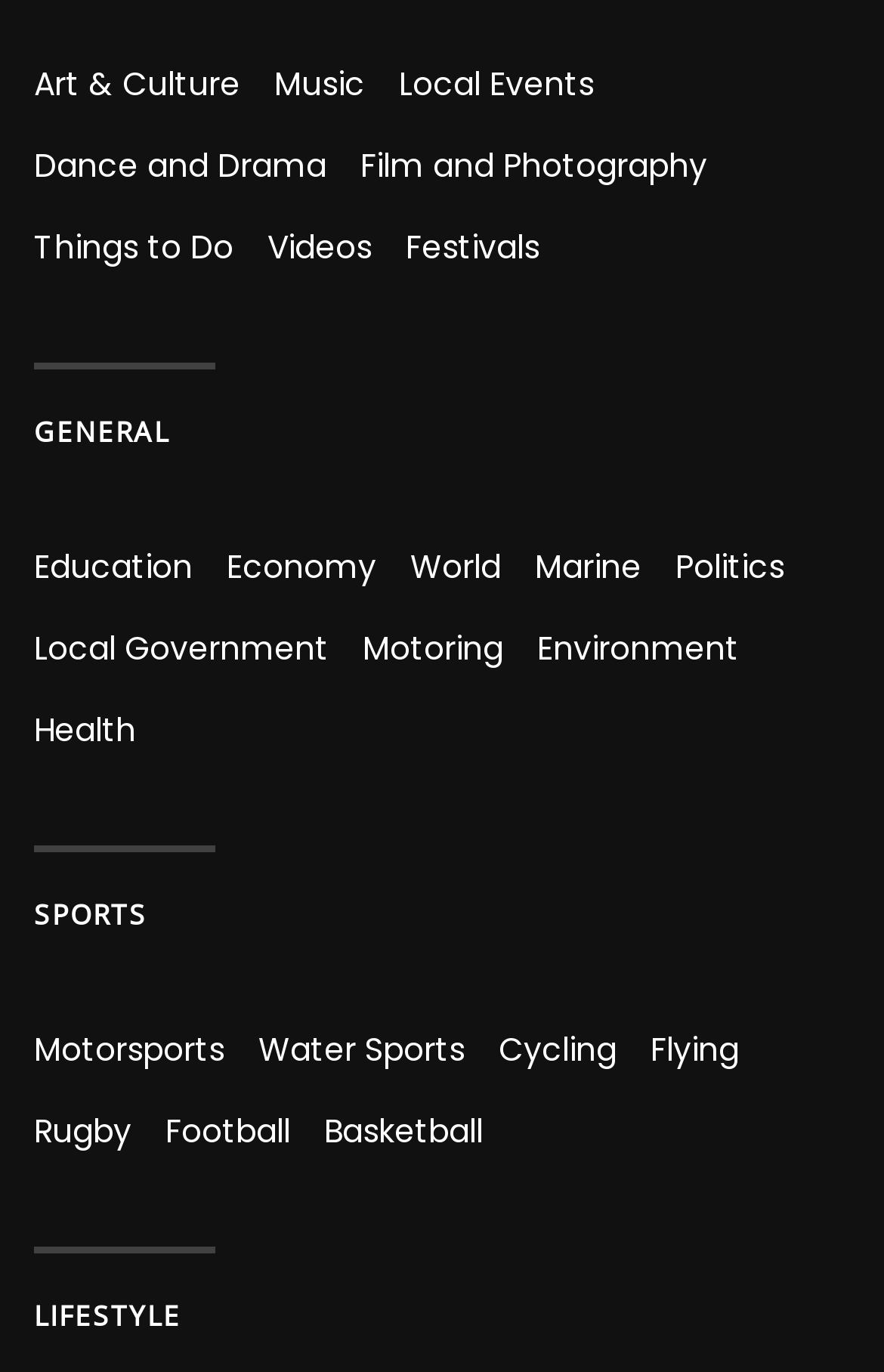Please determine the bounding box coordinates for the element with the description: "Art & Culture".

[0.038, 0.045, 0.272, 0.078]